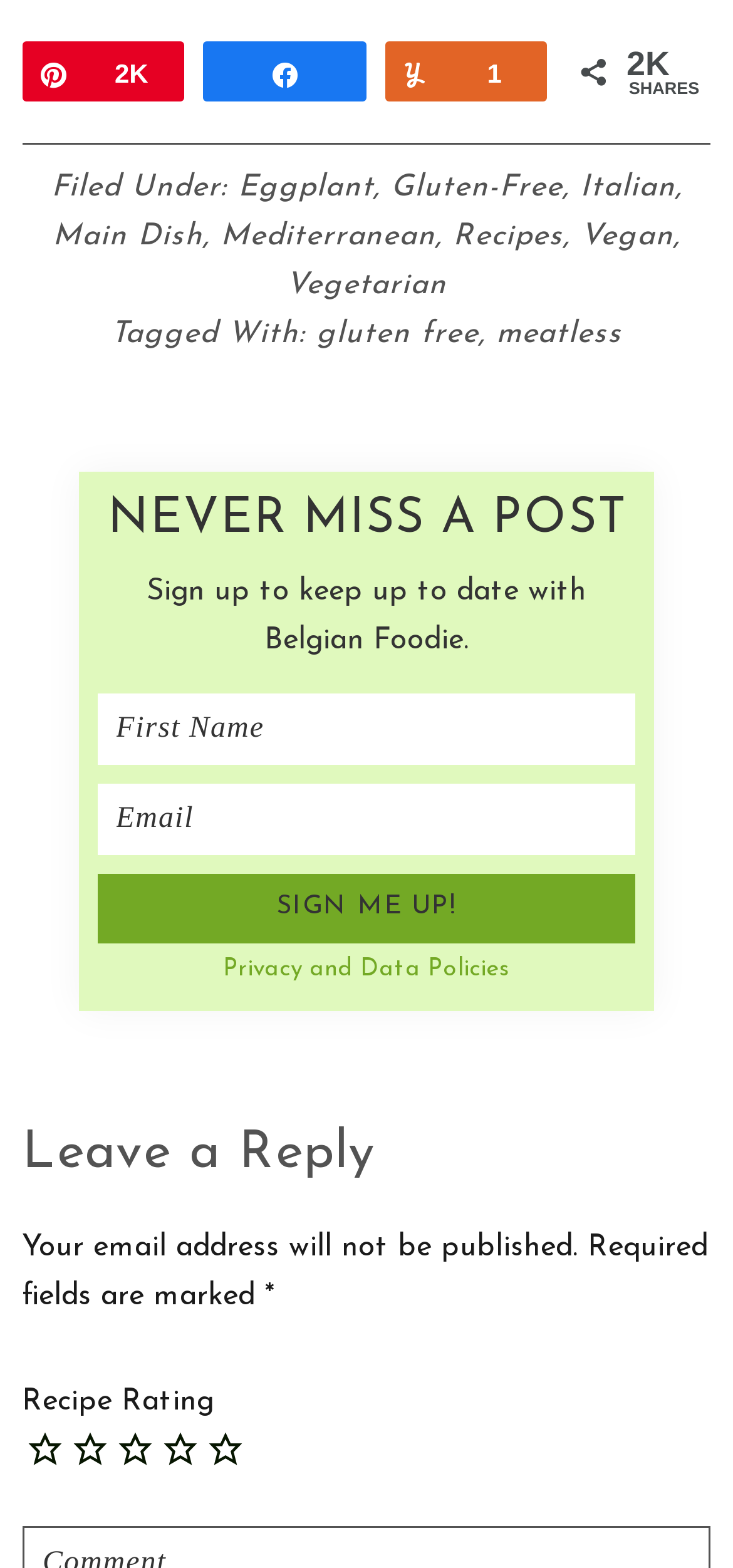Identify the bounding box coordinates for the UI element mentioned here: "Privacy and Data Policies". Provide the coordinates as four float values between 0 and 1, i.e., [left, top, right, bottom].

[0.304, 0.61, 0.696, 0.625]